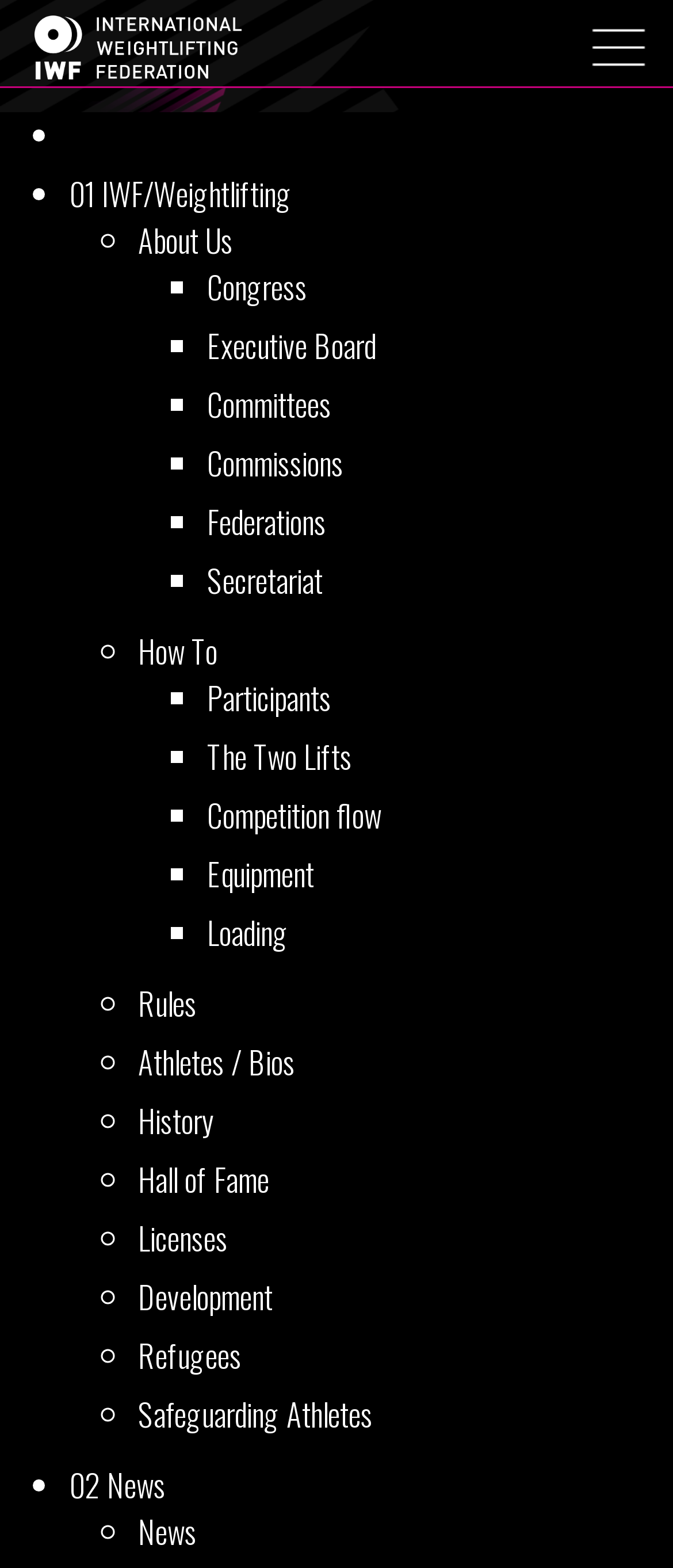Provide the bounding box coordinates of the UI element this sentence describes: "01 IWF/Weightlifting".

[0.103, 0.109, 0.433, 0.138]